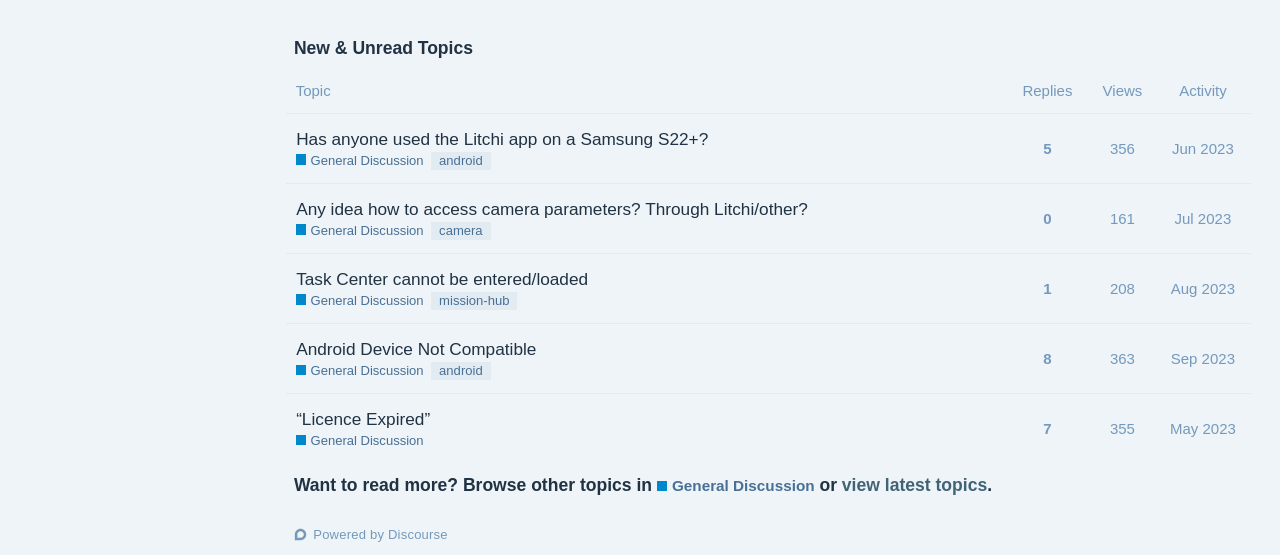What is the latest topic by date?
Please elaborate on the answer to the question with detailed information.

I looked at the 'Activity' column and found that the topic with the latest date is '“Licence Expired”' which was active in Sep 2023.